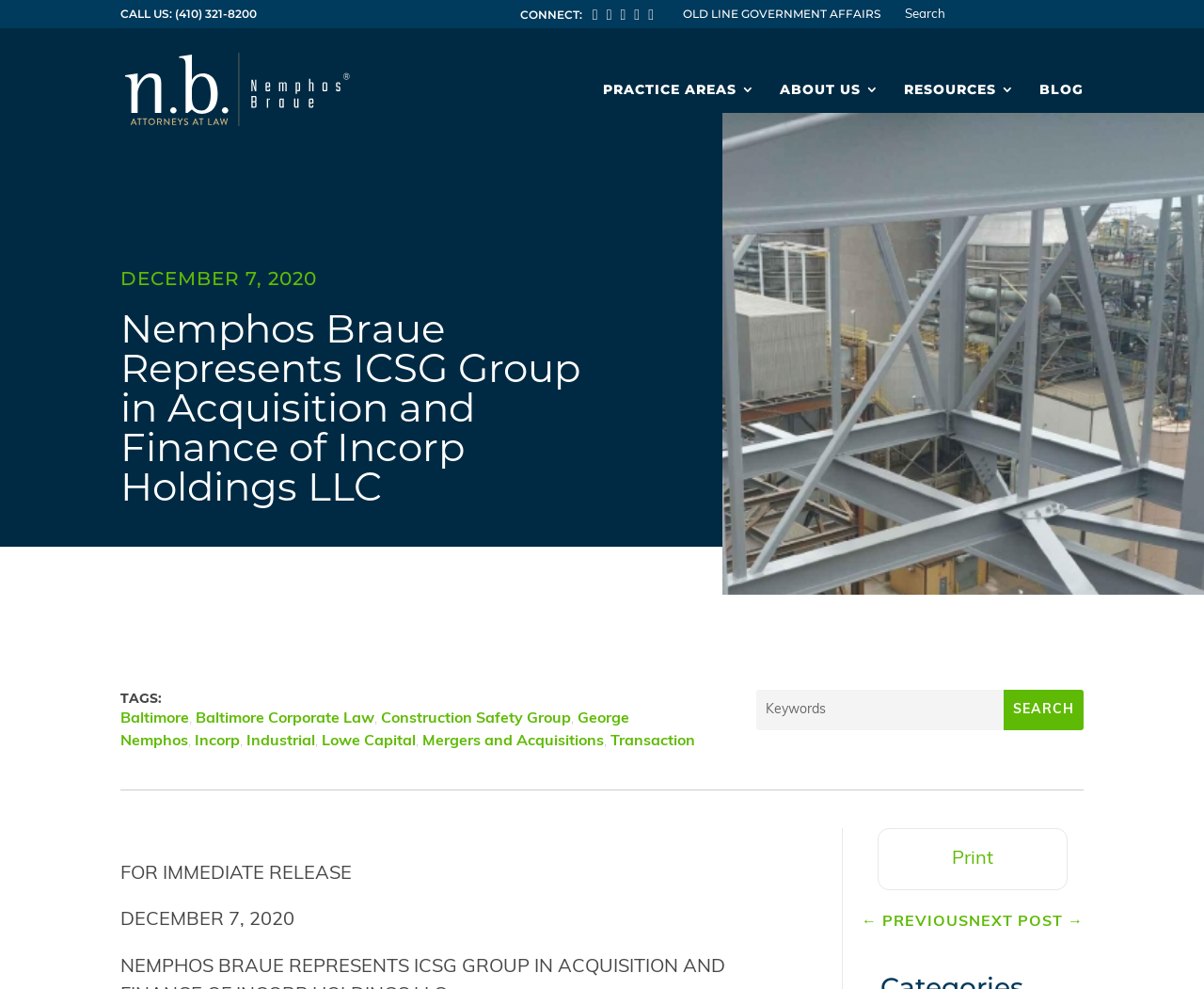Please indicate the bounding box coordinates of the element's region to be clicked to achieve the instruction: "Print the page". Provide the coordinates as four float numbers between 0 and 1, i.e., [left, top, right, bottom].

[0.791, 0.859, 0.825, 0.878]